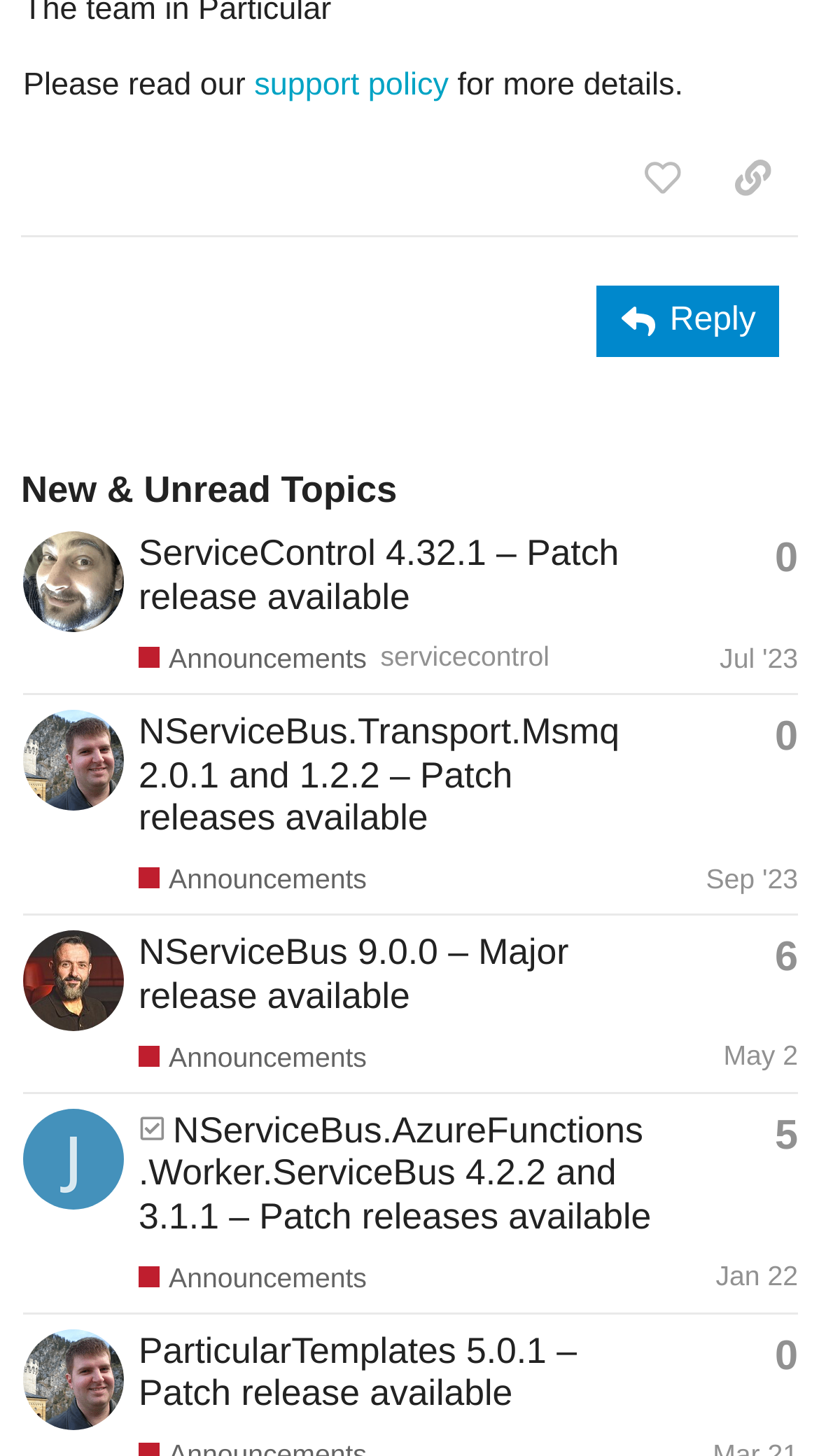Find the bounding box coordinates of the clickable element required to execute the following instruction: "Click the 'Reply' button". Provide the coordinates as four float numbers between 0 and 1, i.e., [left, top, right, bottom].

[0.729, 0.196, 0.952, 0.245]